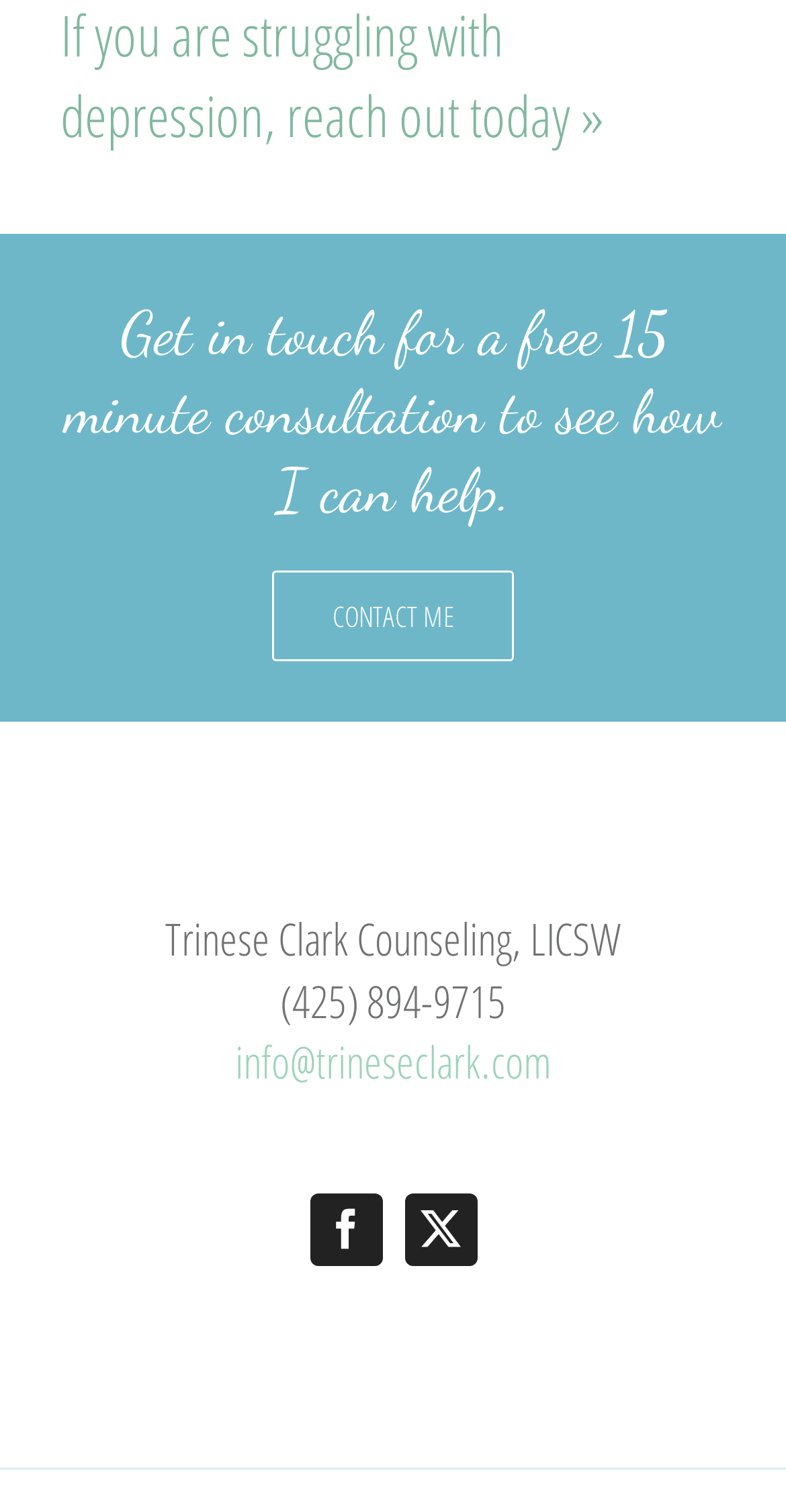From the webpage screenshot, predict the bounding box of the UI element that matches this description: "aria-label="Facebook" title="Facebook"".

[0.394, 0.789, 0.486, 0.837]